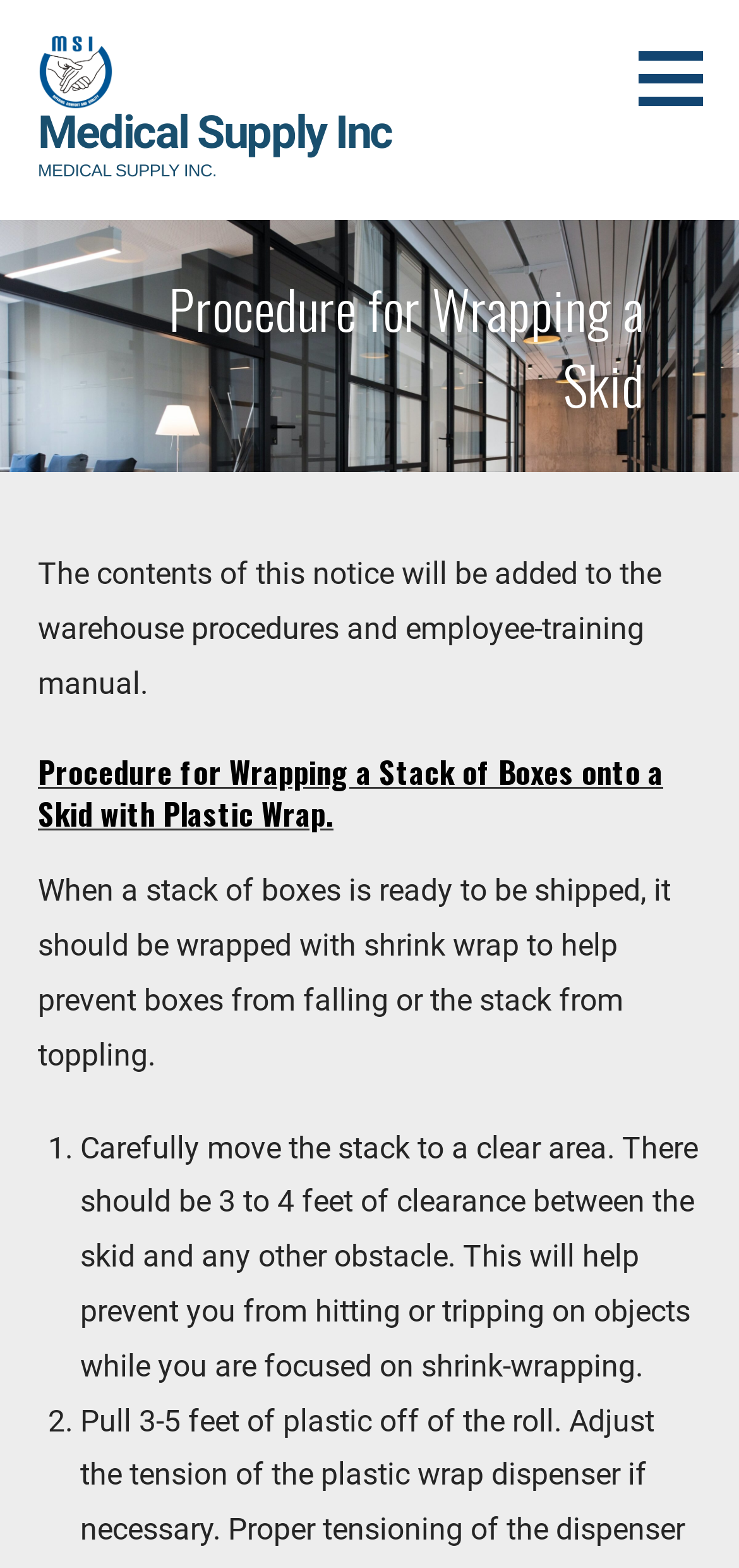Given the following UI element description: "parent_node: Medical Supply Inc", find the bounding box coordinates in the webpage screenshot.

[0.051, 0.033, 0.155, 0.056]